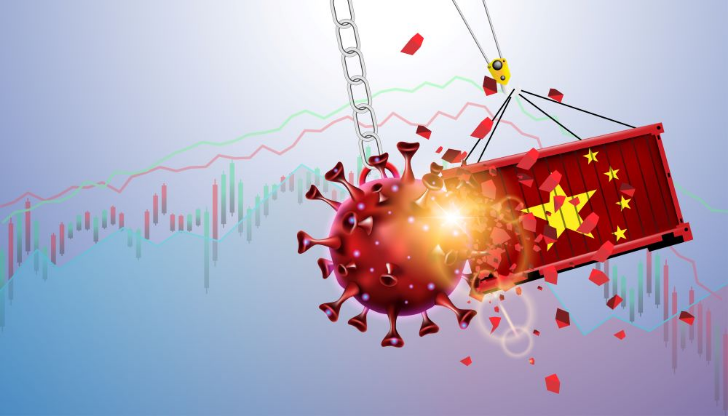Offer a detailed explanation of what is happening in the image.

The image illustrates a metaphorical representation of China's trade dynamics during the transition from a strict zero-Covid policy. A large, menacing virus symbol, depicted in red, is being shattered by a heavy shipping container adorned with the Chinese flag. This striking visual symbolizes the tension between health restrictions and economic activity, highlighting the challenges China faces as it seeks to stimulate growth amid plummeting trade figures. The background features a faint graph line, suggesting fluctuating market trends, emphasizing the economic turmoil tied to the pandemic. This image encapsulates the significant changes announced by China as it begins to ease its stringent Covid measures, aiming for a more lenient approach that coincides with its goals to stabilize the economy.